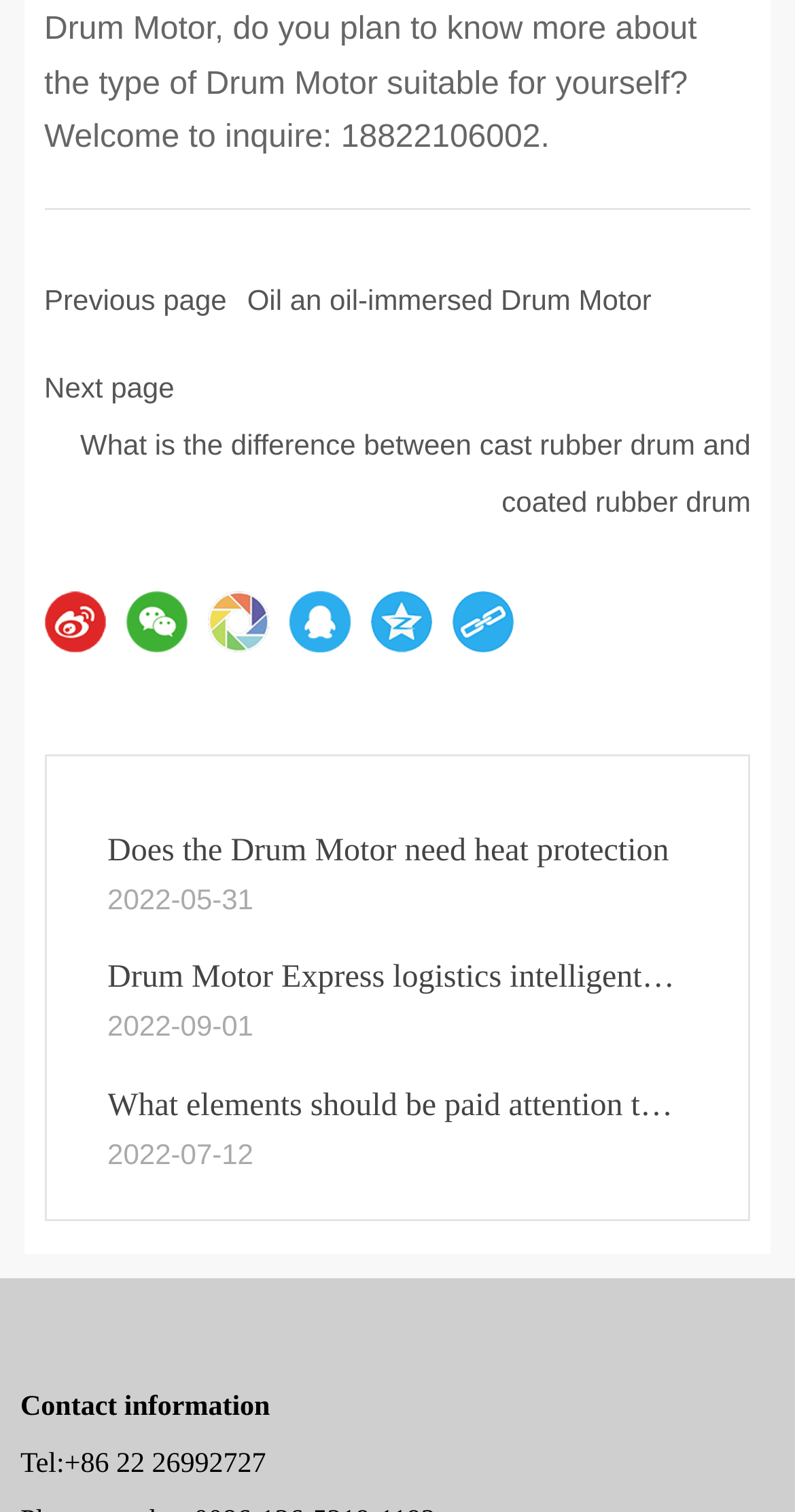Determine the bounding box coordinates of the region to click in order to accomplish the following instruction: "Click on the 'Previous page' link". Provide the coordinates as four float numbers between 0 and 1, specifically [left, top, right, bottom].

[0.056, 0.187, 0.285, 0.209]